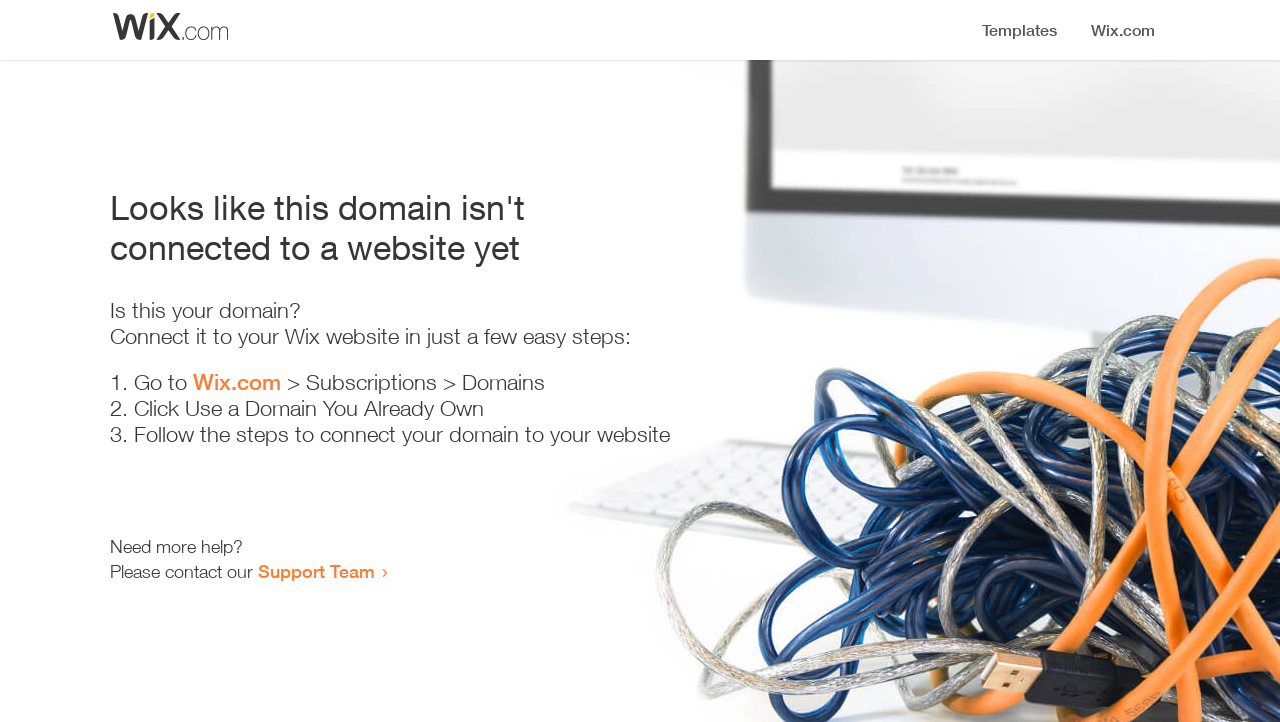Based on the image, provide a detailed and complete answer to the question: 
Where can I go to connect my domain?

According to the instructions, I need to 'Go to Wix.com > Subscriptions > Domains' to connect my domain, so the answer is Wix.com.